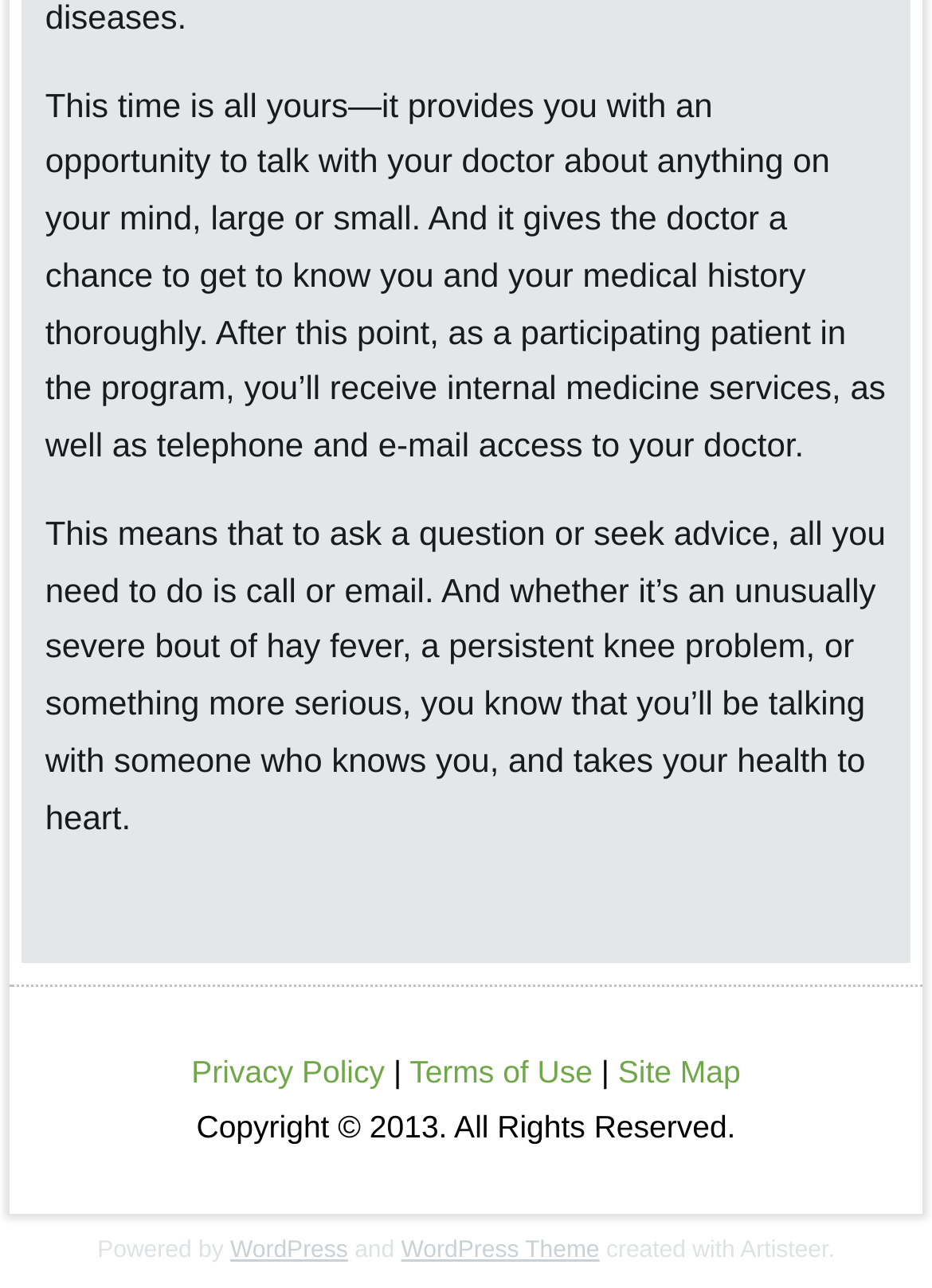Please find the bounding box for the following UI element description. Provide the coordinates in (top-left x, top-left y, bottom-right x, bottom-right y) format, with values between 0 and 1: WordPress

[0.247, 0.962, 0.373, 0.982]